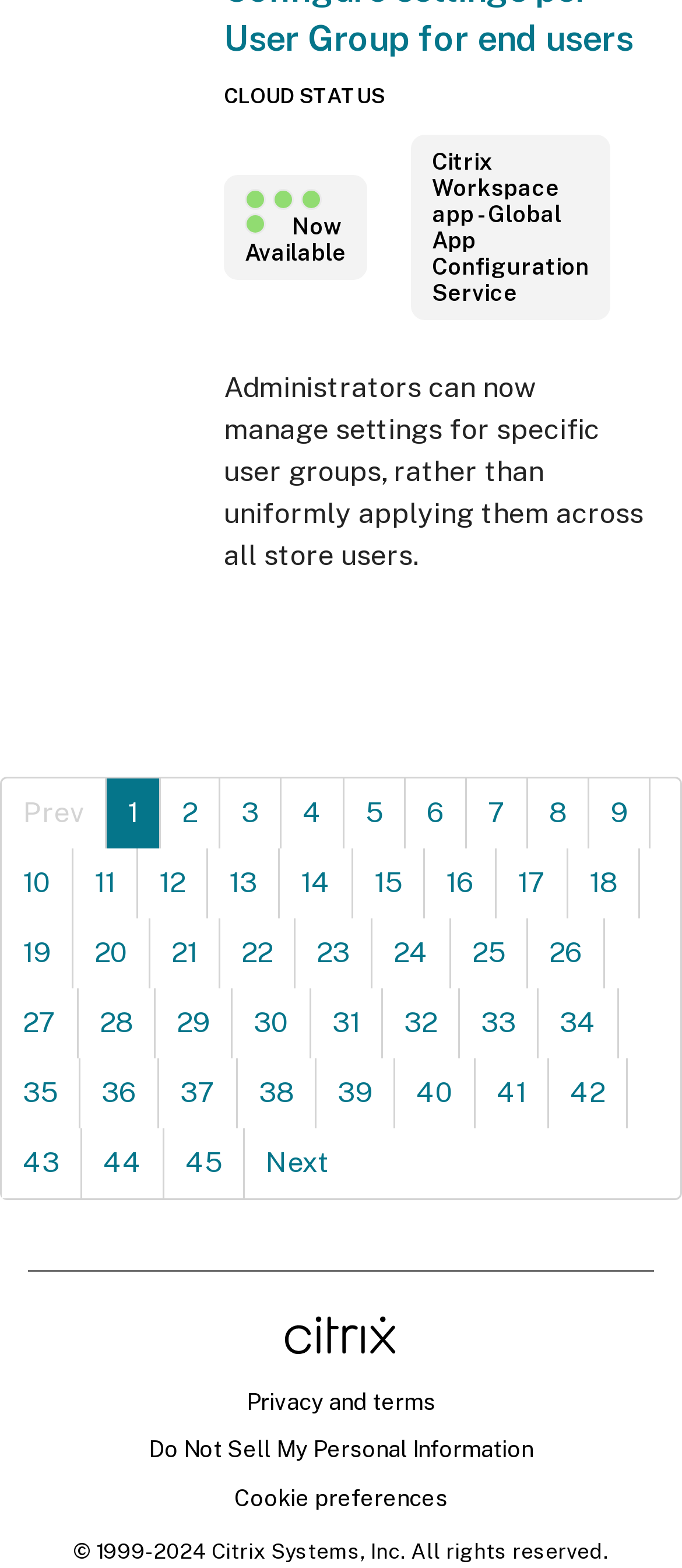What is the name of the company that owns the copyright?
From the image, respond with a single word or phrase.

Citrix Systems, Inc.